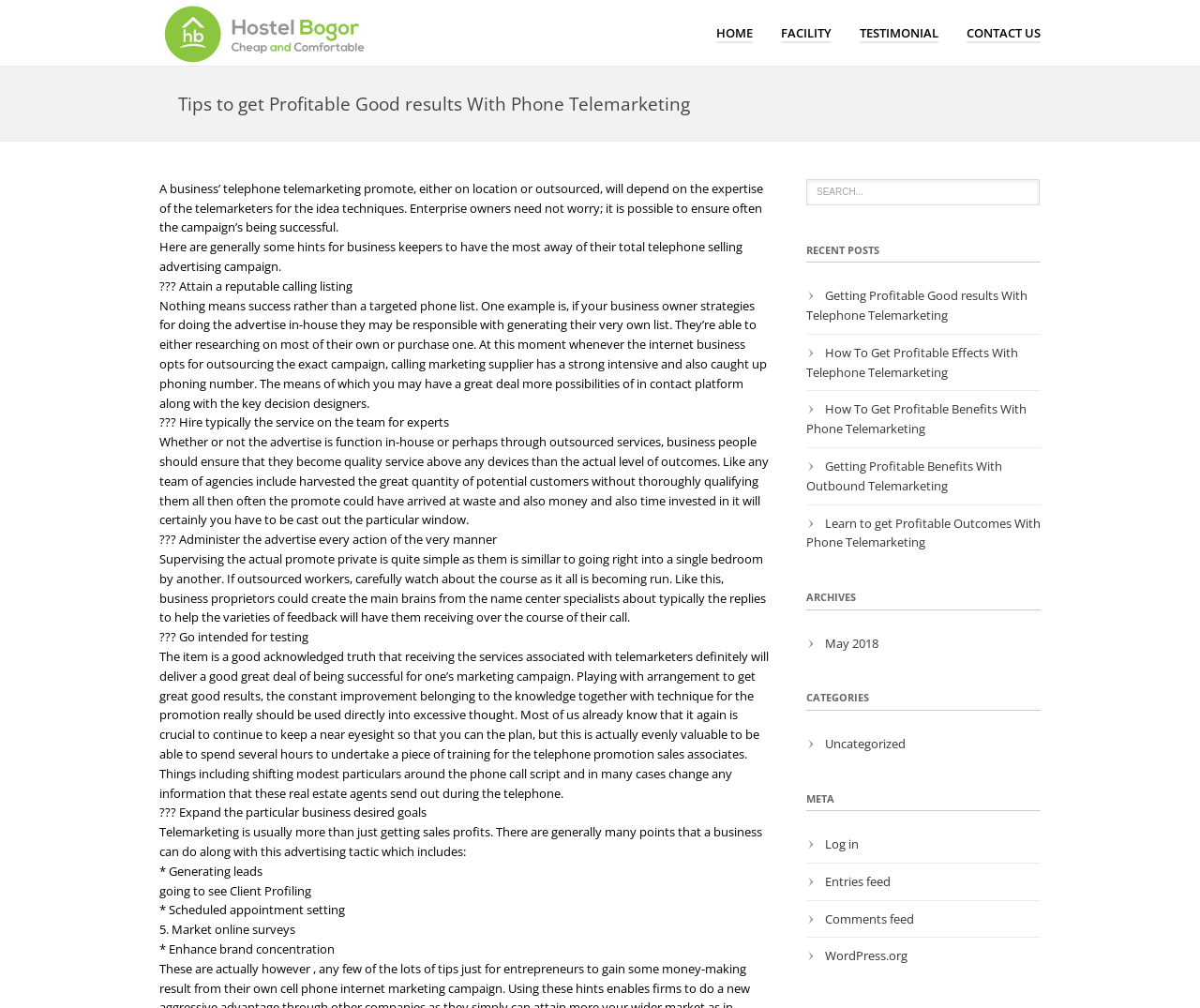Please indicate the bounding box coordinates for the clickable area to complete the following task: "Click on the 'HOME' link". The coordinates should be specified as four float numbers between 0 and 1, i.e., [left, top, right, bottom].

[0.597, 0.018, 0.627, 0.043]